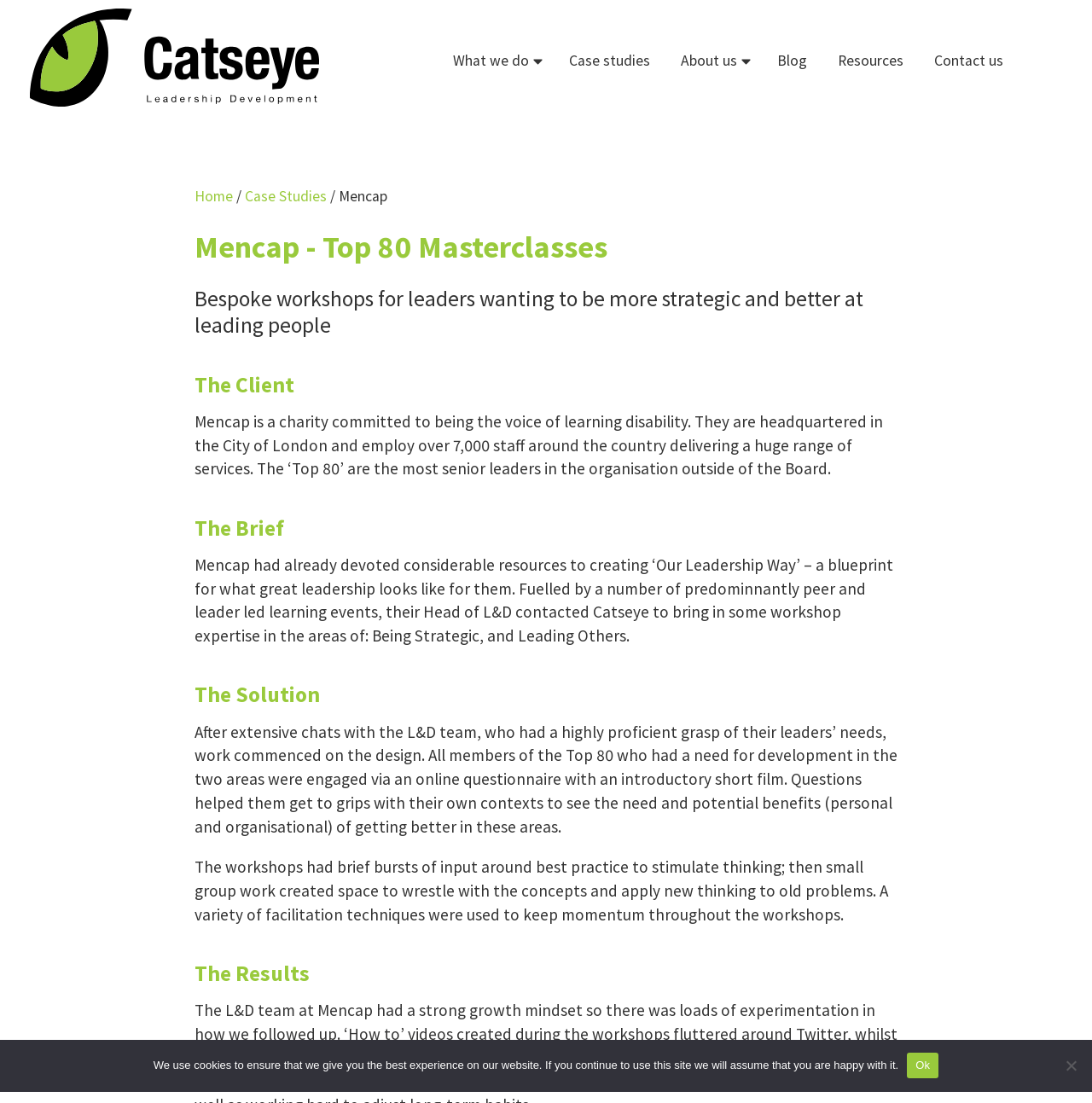Please specify the bounding box coordinates for the clickable region that will help you carry out the instruction: "Go to the Catseye Leadership Development homepage".

[0.027, 0.082, 0.292, 0.1]